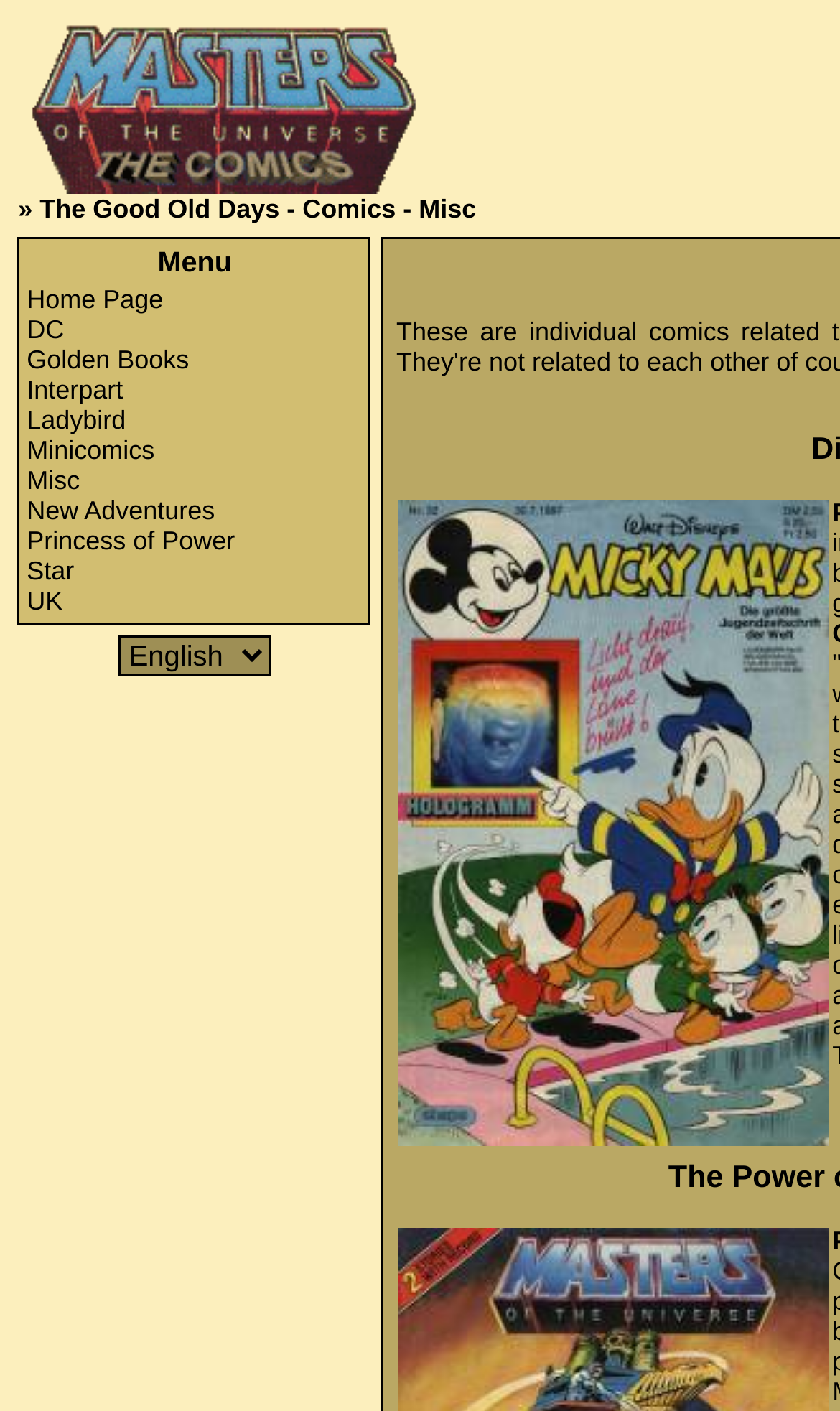Identify the bounding box coordinates for the region of the element that should be clicked to carry out the instruction: "select an option from the combobox". The bounding box coordinates should be four float numbers between 0 and 1, i.e., [left, top, right, bottom].

[0.141, 0.45, 0.323, 0.479]